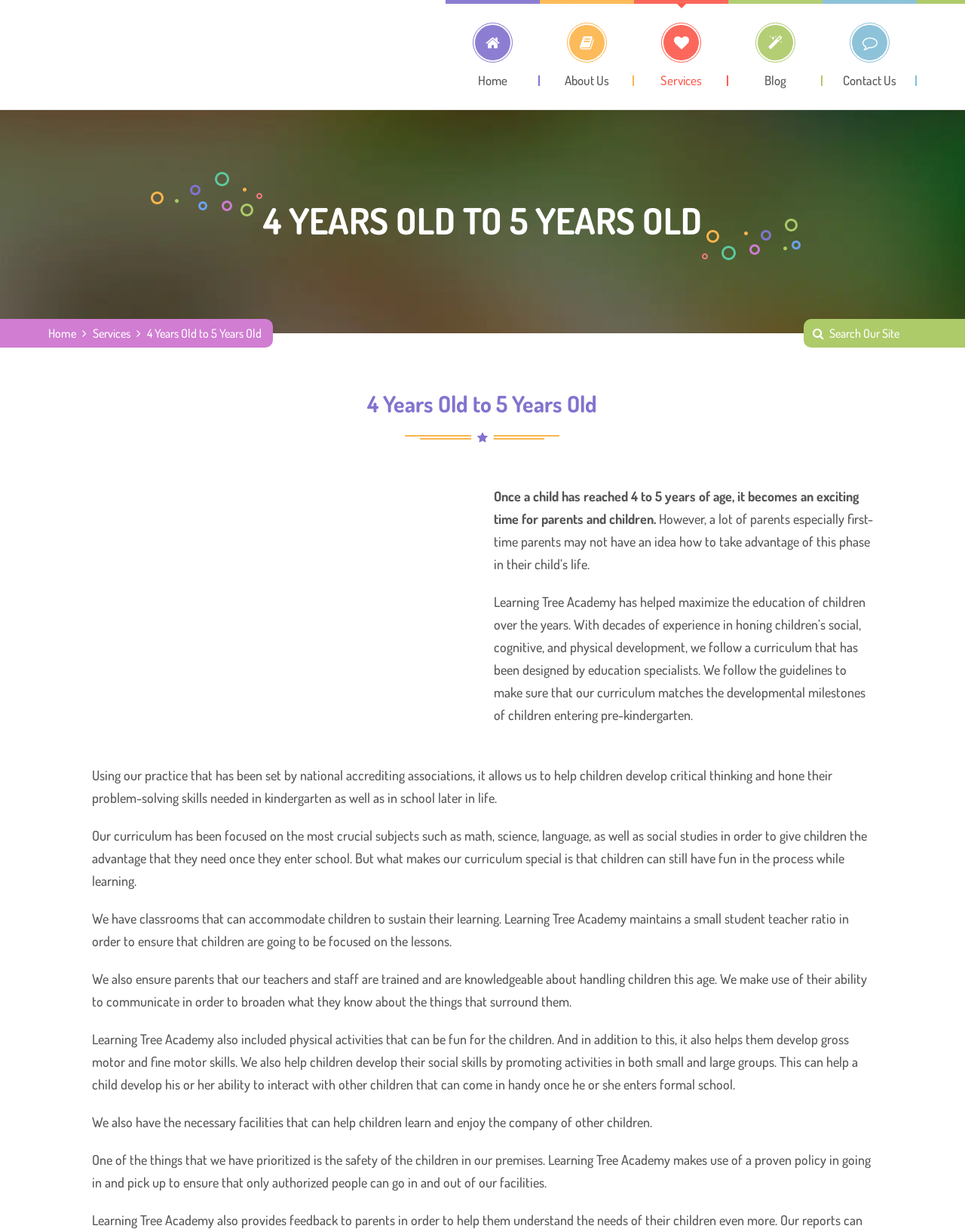What is the purpose of the curriculum designed by the academy?
From the details in the image, provide a complete and detailed answer to the question.

The purpose of the curriculum designed by the academy can be inferred from the static text elements that describe the curriculum. It is mentioned that the curriculum is designed to help children develop critical thinking and problem-solving skills needed in kindergarten and later in life.